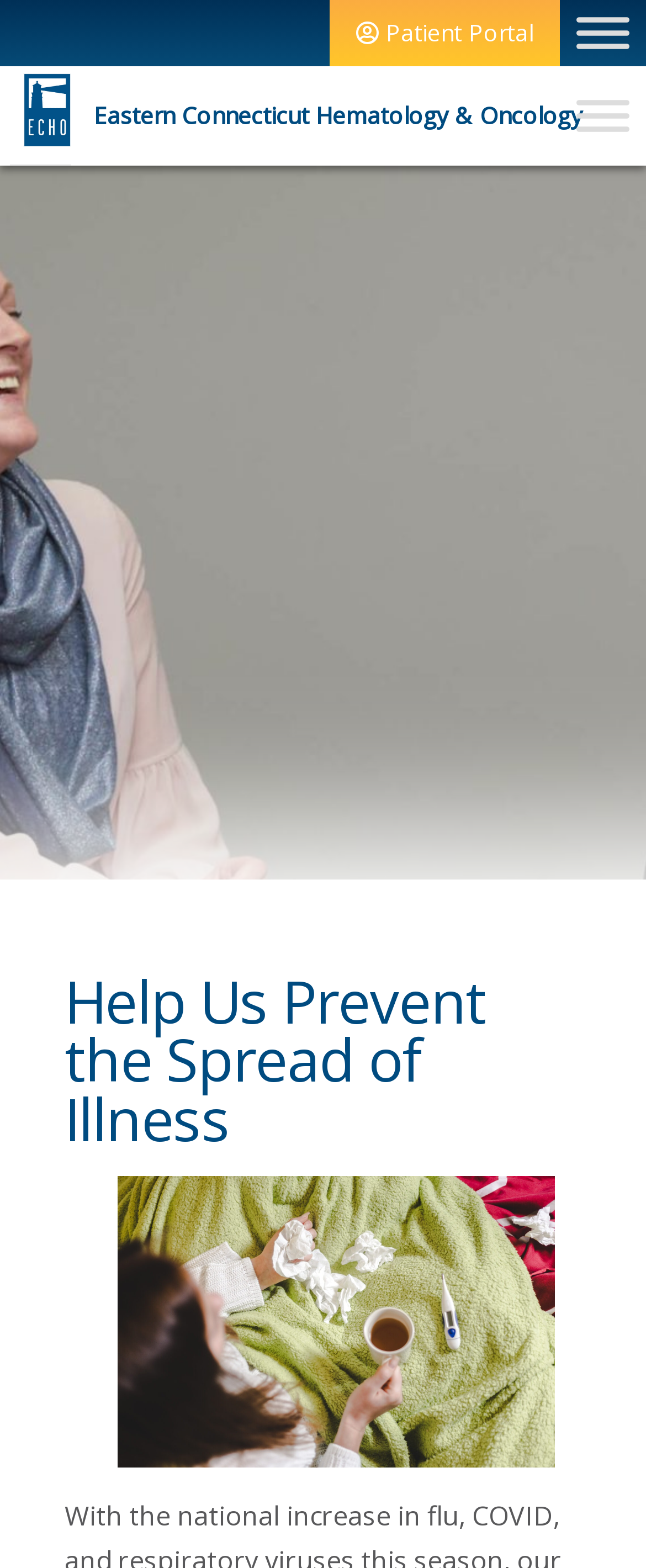Describe all the key features of the webpage in detail.

The webpage appears to be a health-related page, specifically focused on preventing the spread of illnesses. At the top left corner, there is a small image. Below it, there is a patient portal link, followed by a toggle menu button on the top right corner. 

On the left side, there is a vertical menu with three links. The first link has an image beside it, and the third link is the name of the organization, Eastern Connecticut Hematology & Oncology. There is another toggle menu button below the third link, which is likely a duplicate of the one at the top right corner.

The main content of the page starts with a large figure that spans the entire width of the page. Above this figure, there is a prominent heading that reads "Help Us Prevent the Spread of Illness". 

Below the heading, there is another figure that occupies the lower half of the page. The meta description suggests that the page may provide information or guidelines for patients and staff to stay safe during the flu and COVID season.